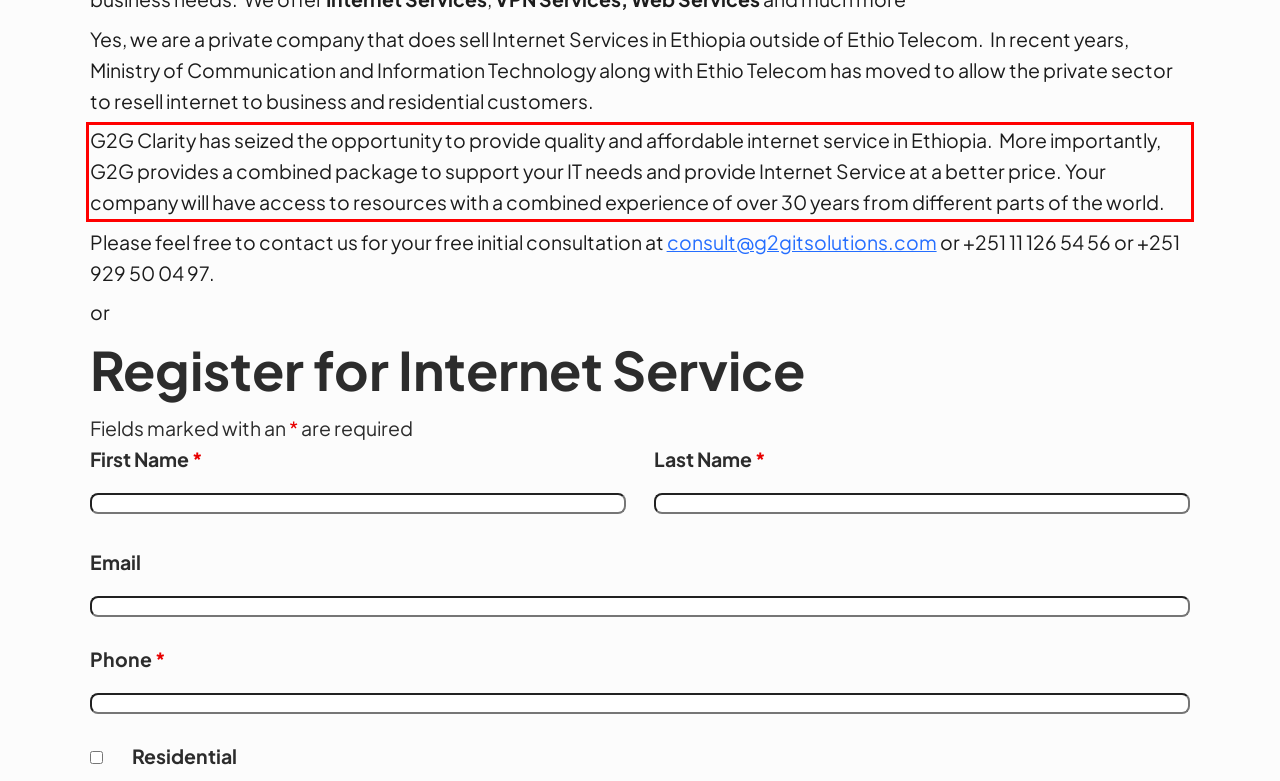Please use OCR to extract the text content from the red bounding box in the provided webpage screenshot.

G2G Clarity has seized the opportunity to provide quality and affordable internet service in Ethiopia. More importantly, G2G provides a combined package to support your IT needs and provide Internet Service at a better price. Your company will have access to resources with a combined experience of over 30 years from different parts of the world.